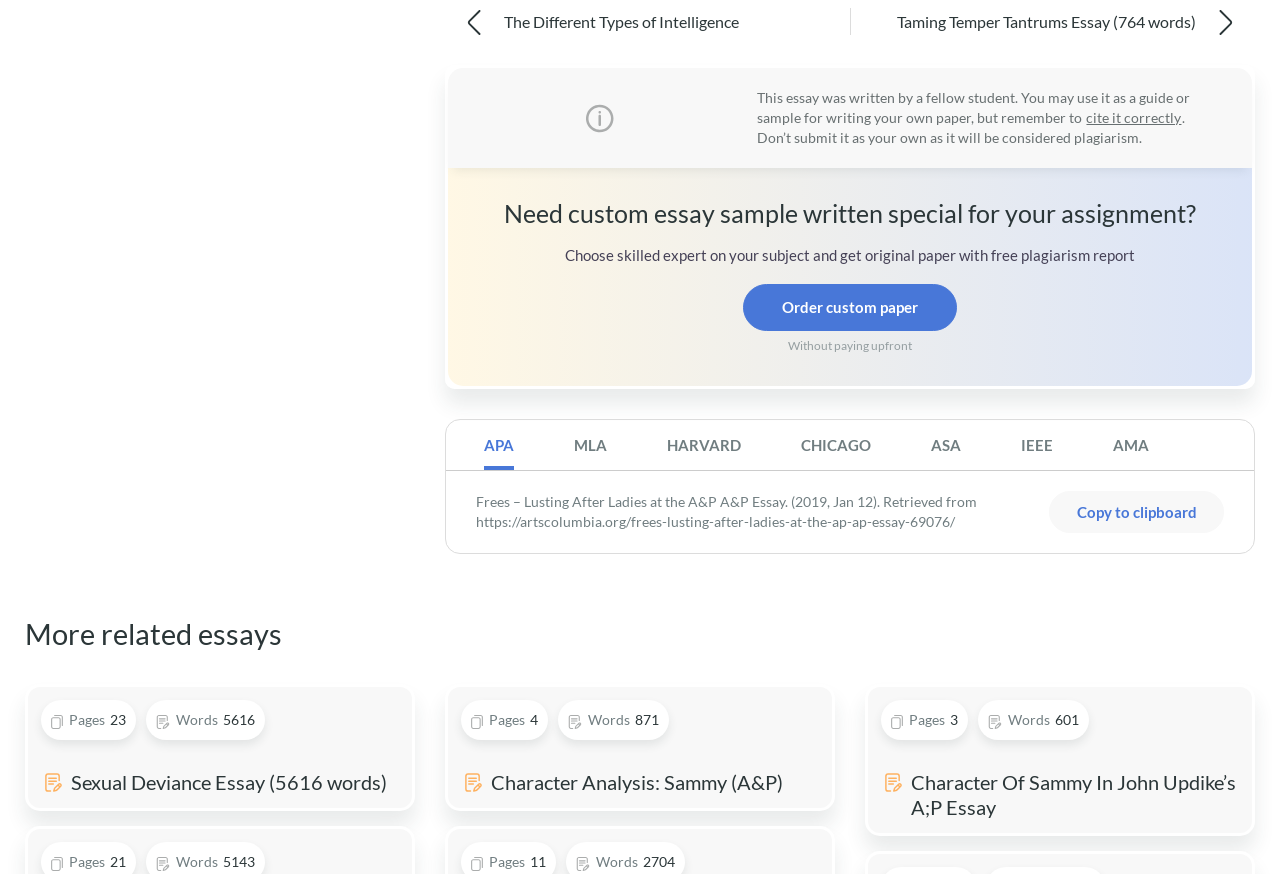What is the topic of the essay 'Frees – Lusting After Ladies at the A&P A&P Essay'?
Kindly give a detailed and elaborate answer to the question.

The topic of the essay 'Frees – Lusting After Ladies at the A&P A&P Essay' is A&P, as indicated by the title of the essay.